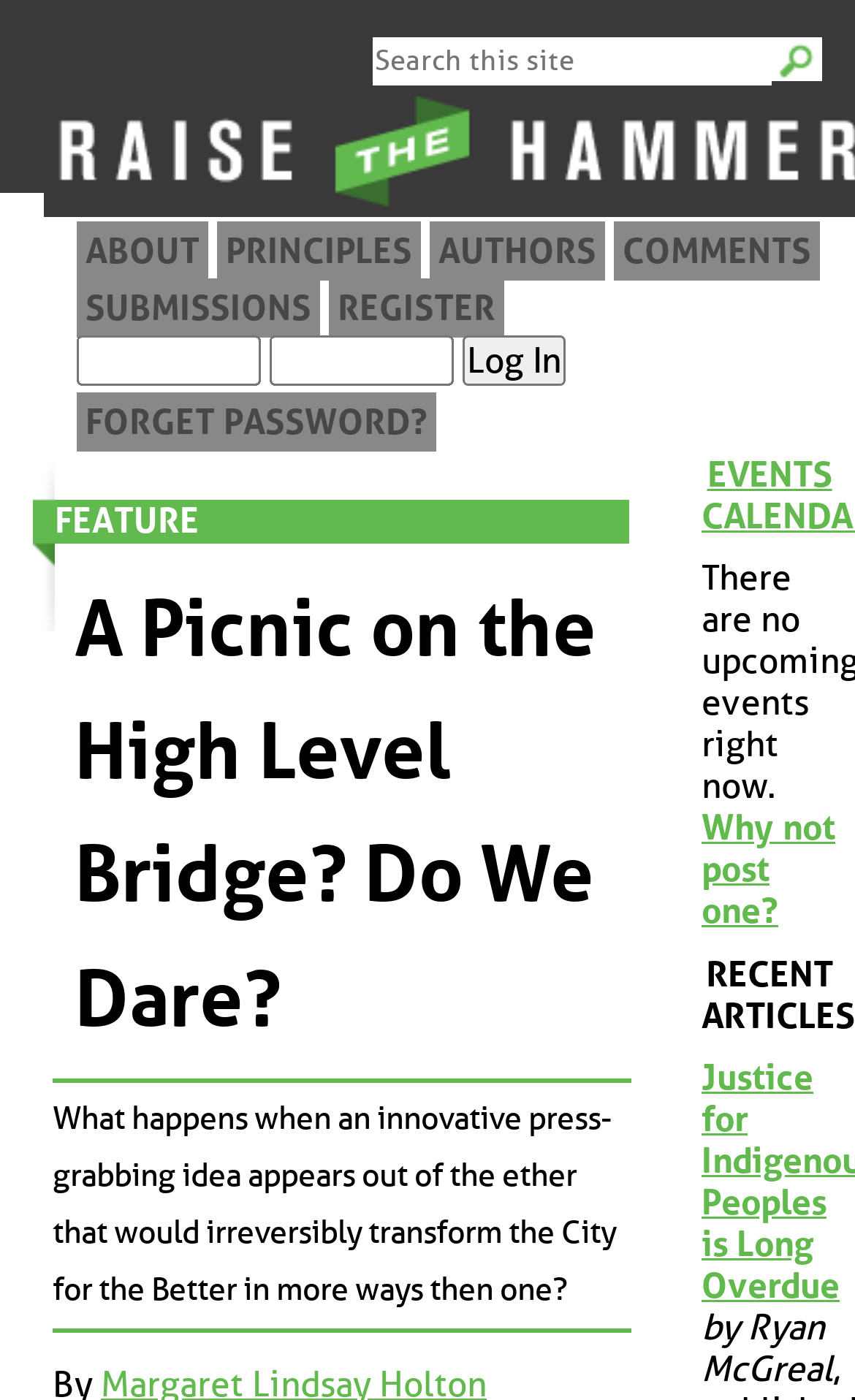Provide an in-depth description of the elements and layout of the webpage.

The webpage appears to be a blog or news article page from the website "Raise the Hammer". At the top, there is a search bar with a "Search" button to the right, allowing users to search the site. Below the search bar, there is a navigation menu with links to "ABOUT", "PRINCIPLES", "AUTHORS", "COMMENTS", "SUBMISSIONS", and "REGISTER".

To the right of the navigation menu, there is a login section with fields for "Username" and "Password" and a "Log In" button. Below the login section, there is a "FORGET PASSWORD?" link.

The main content of the page is divided into several sections. The first section is headed "FEATURE" and contains a link to a featured article. Below this, there is a heading with the title of the current article, "A Picnic on the High Level Bridge? Do We Dare?", followed by a brief summary of the article.

To the right of the article summary, there is a section headed "EVENTS CALENDAR" with a link to the events calendar. Below this, there is a link to post an event, and a heading "RECENT ARTICLES" with a list of recent articles, including "Justice for Indigenous Peoples is Long Overdue" with the author's name, Ryan McGreal, listed below.